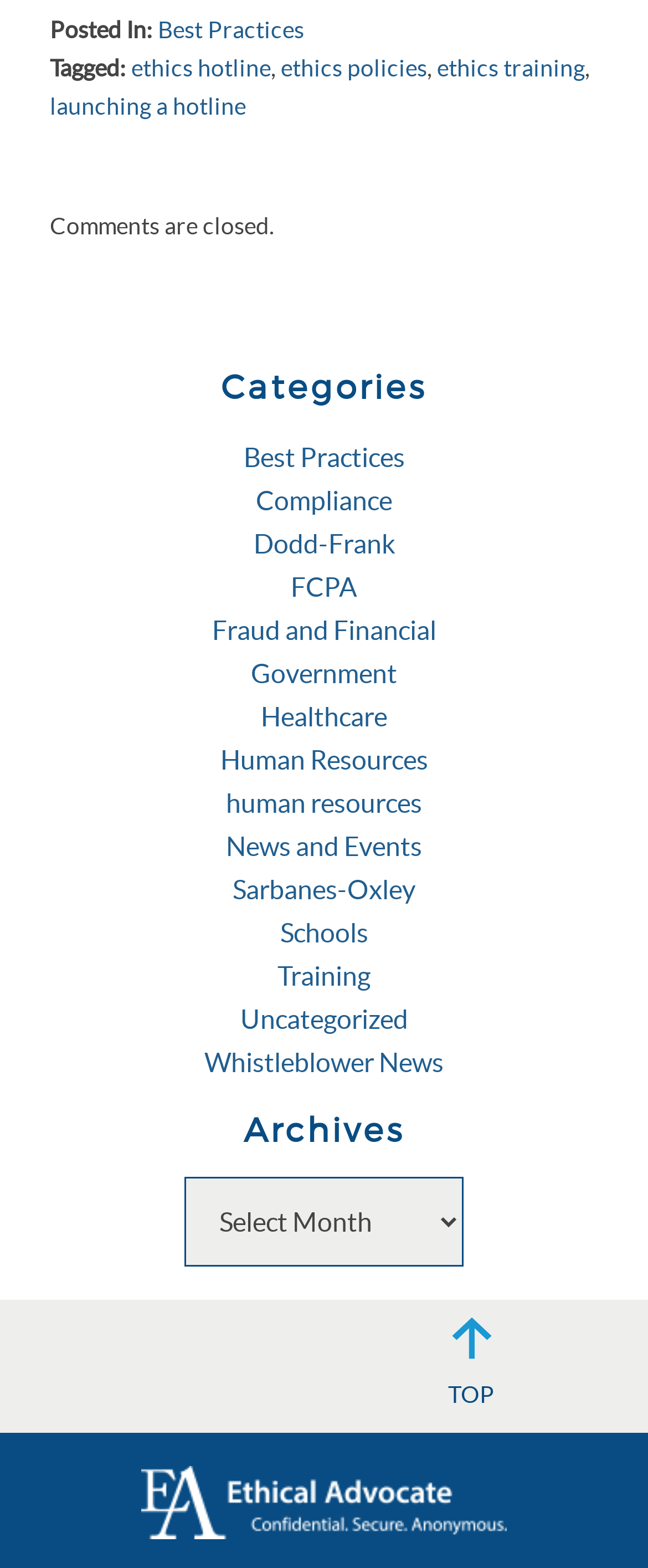Identify the bounding box for the UI element described as: "ethics policies". The coordinates should be four float numbers between 0 and 1, i.e., [left, top, right, bottom].

[0.433, 0.035, 0.659, 0.052]